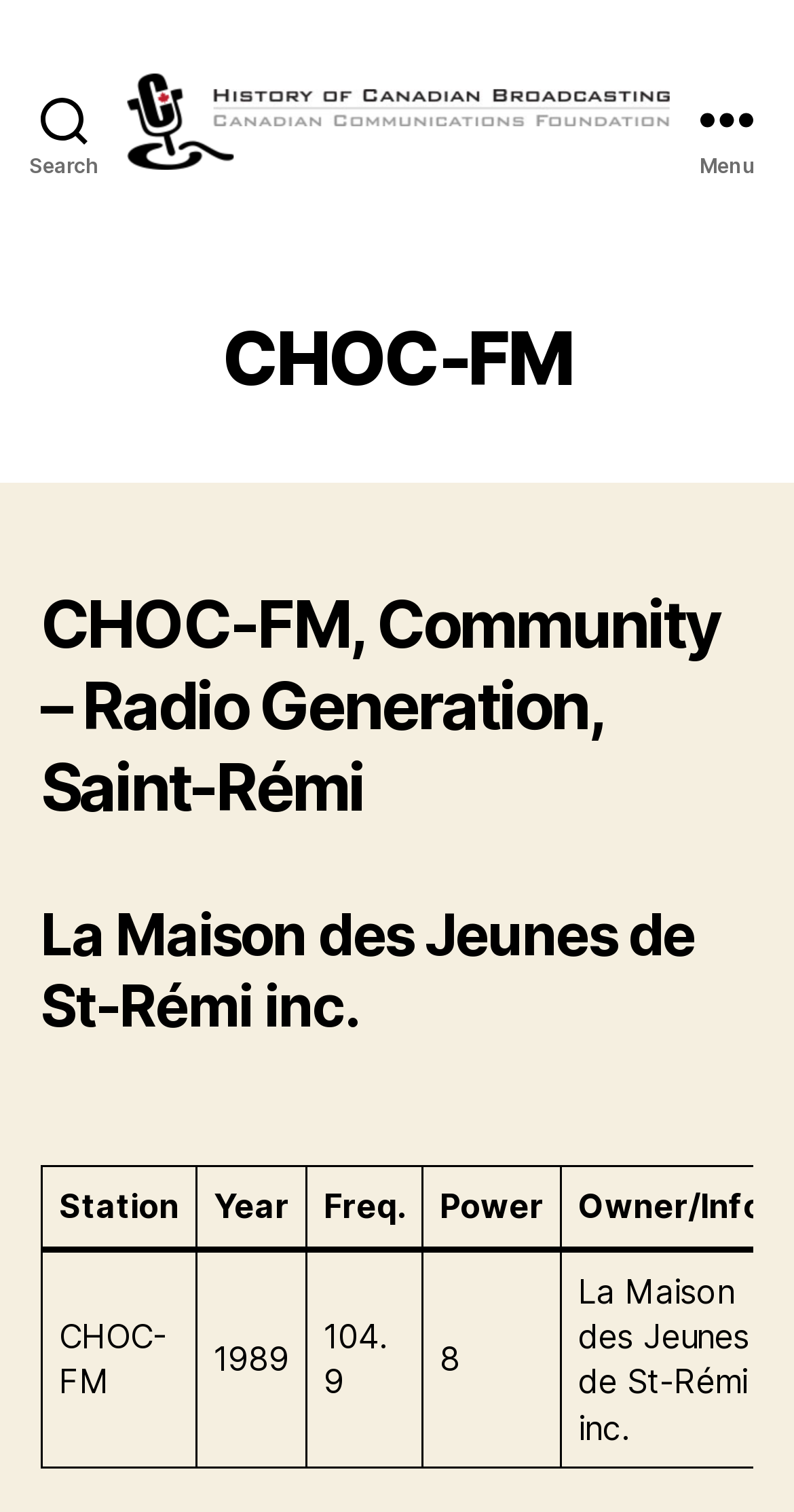Respond with a single word or phrase to the following question: How many columns are in the table?

5